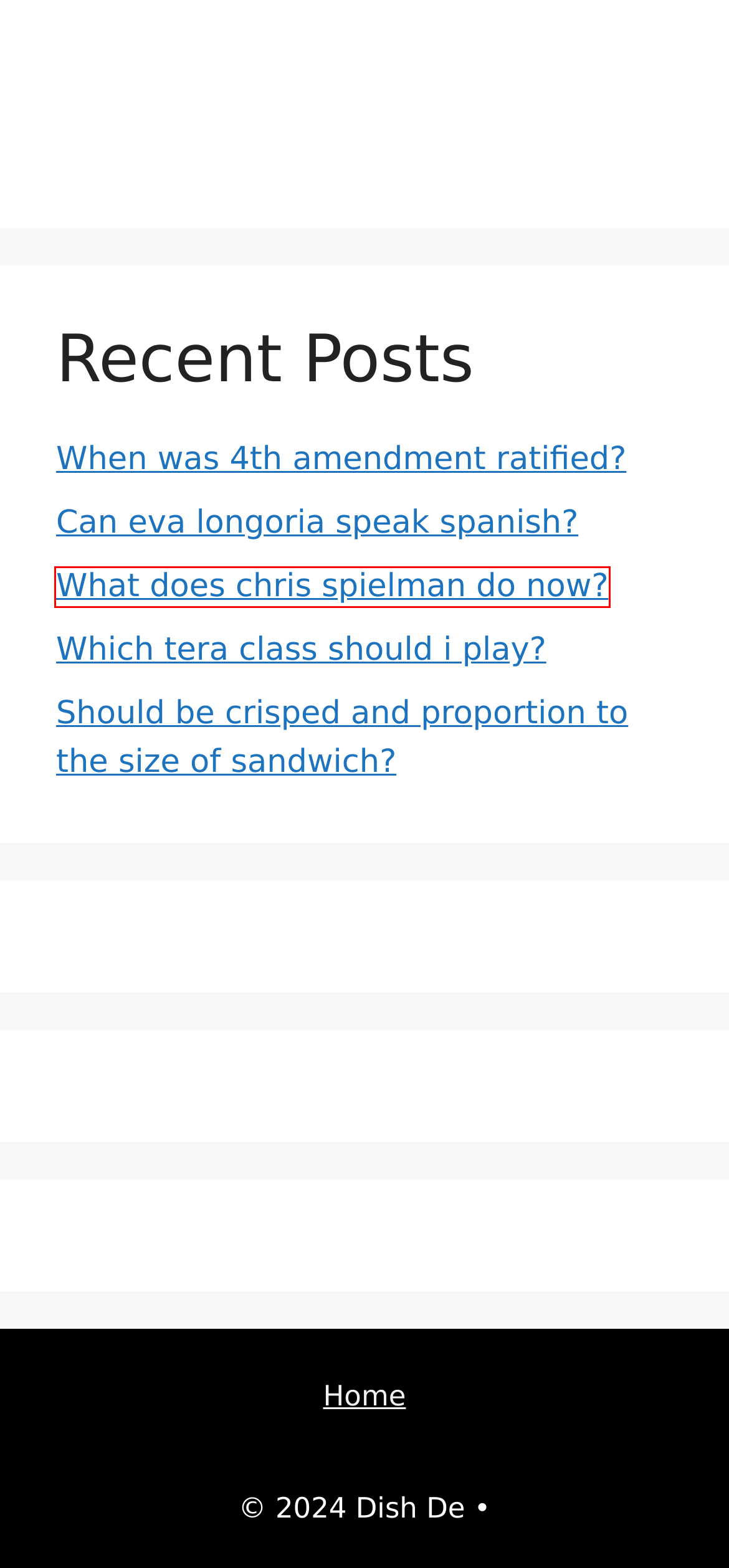You are given a screenshot of a webpage within which there is a red rectangle bounding box. Please choose the best webpage description that matches the new webpage after clicking the selected element in the bounding box. Here are the options:
A. What does chris spielman do now? - Dish De
B. How to care for scleranthus biflorus? - Dish De
C. Which inaki williams fifa 21? - Dish De
D. Can eva longoria speak spanish? - Dish De
E. When was 4th amendment ratified? - Dish De
F. Should be crisped and proportion to the size of sandwich? - Dish De
G. Dish De - Celebrity Biography, Relationship News Blog
H. Uncategorized Archives - Dish De

A